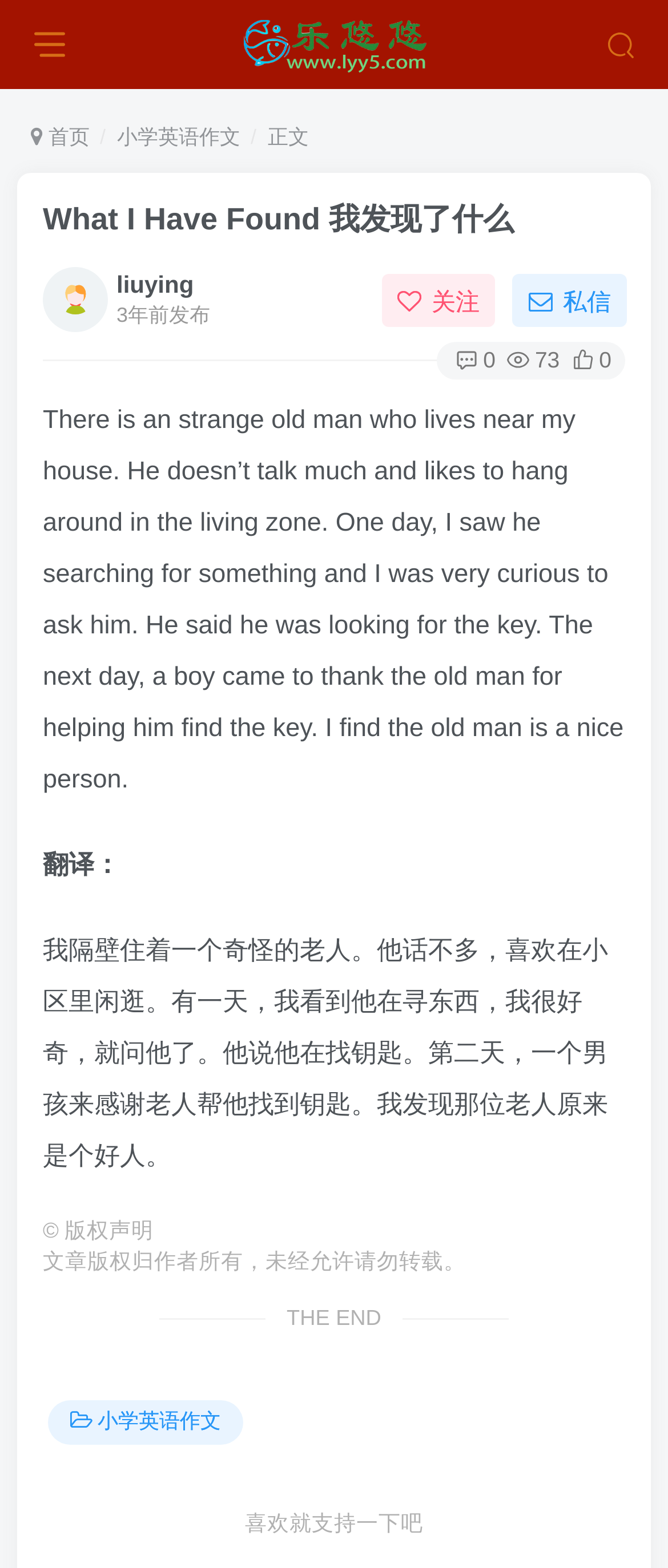Identify the bounding box for the UI element described as: "What I Have Found 我发现了什么". Ensure the coordinates are four float numbers between 0 and 1, formatted as [left, top, right, bottom].

[0.064, 0.129, 0.769, 0.151]